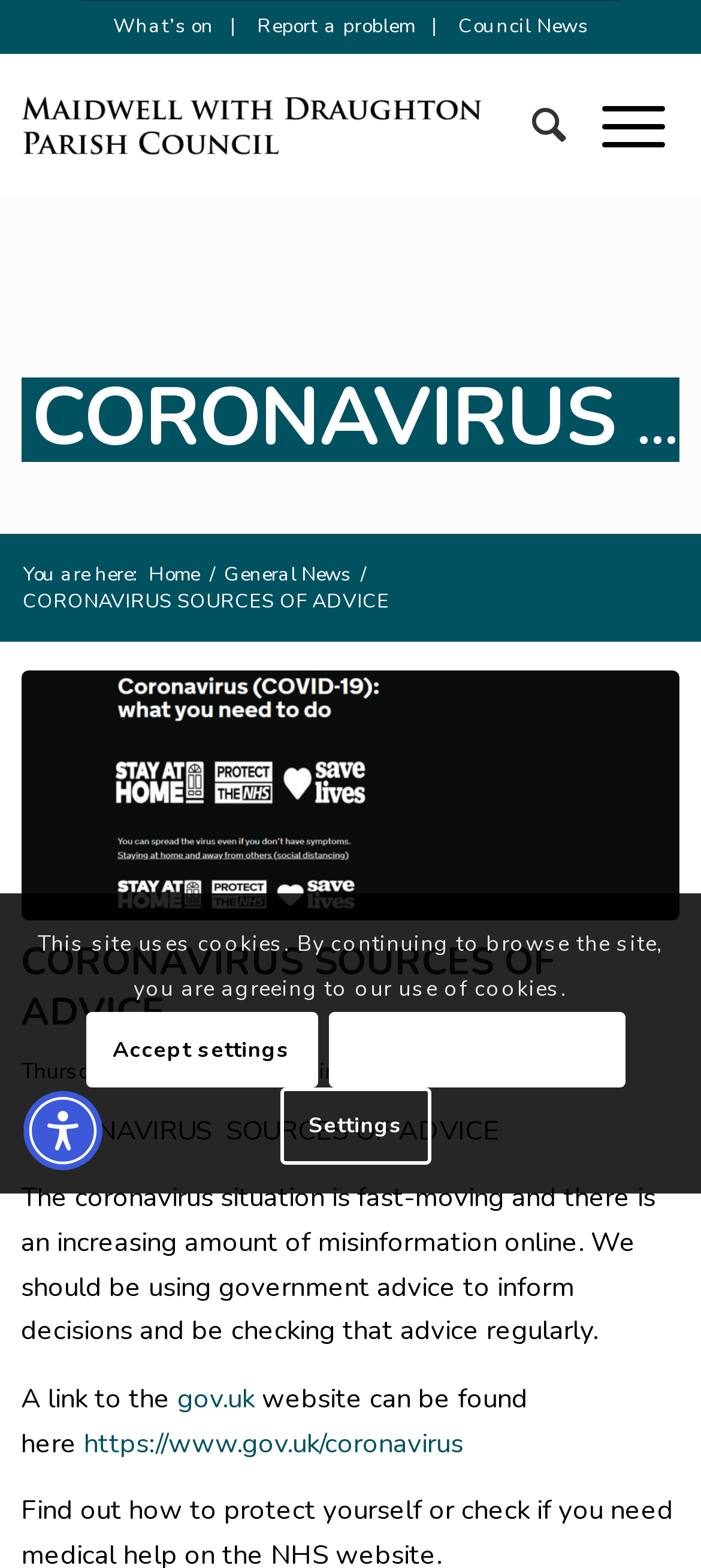What is the date of the news article?
Look at the image and provide a detailed response to the question.

I found the answer by looking at the StaticText 'Thursday March 26th, 2020' which is a child element of the time element and has a bounding box coordinate of [0.03, 0.674, 0.42, 0.692]. This text is likely to be the date of the news article.